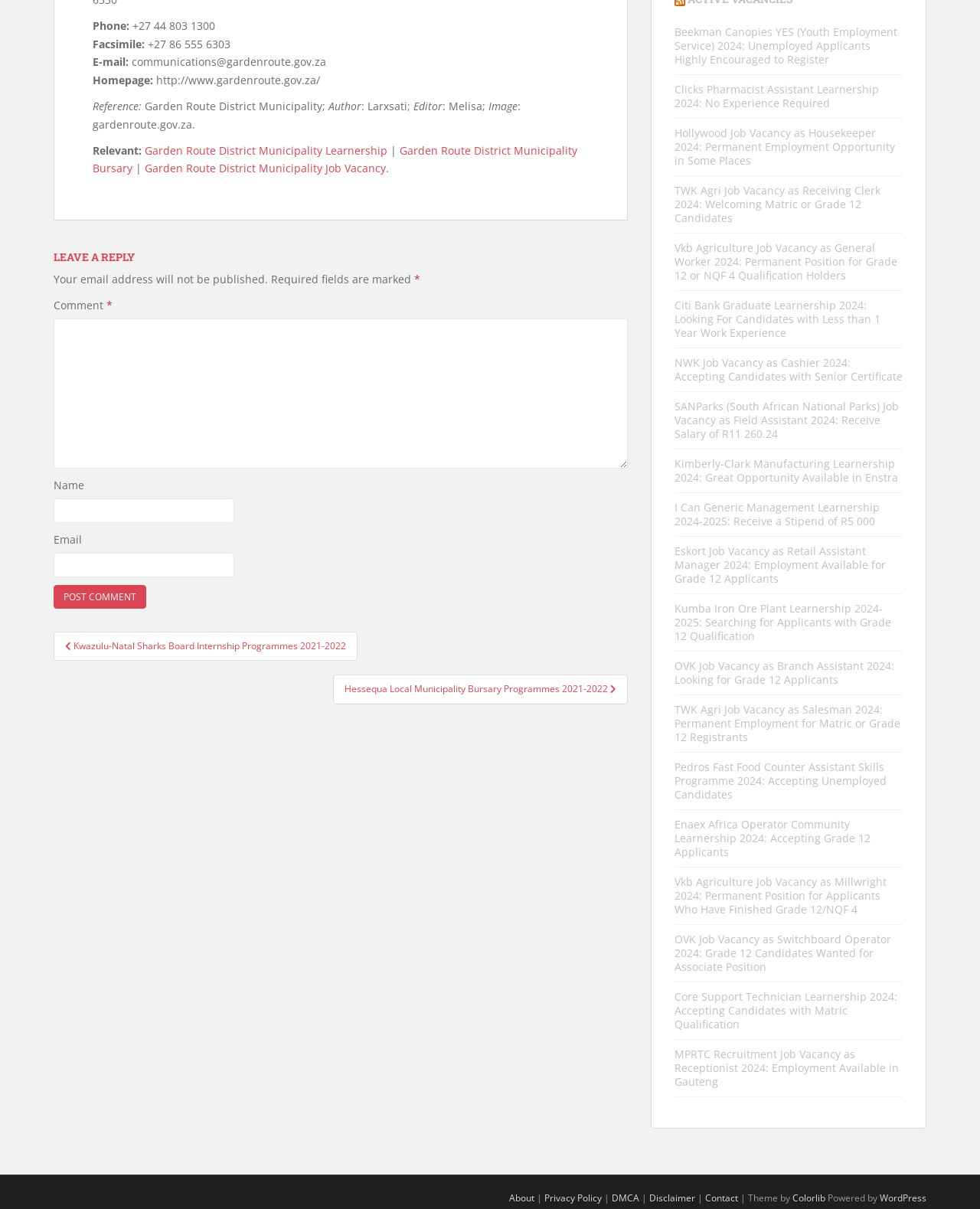Please provide a brief answer to the following inquiry using a single word or phrase:
What is the email address for communications?

communications@gardenroute.gov.za